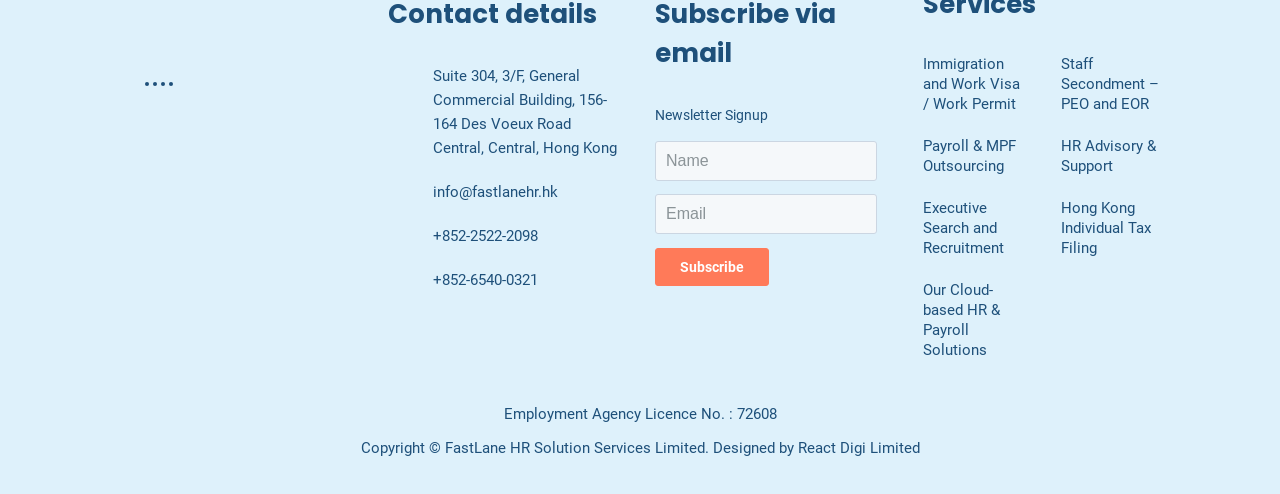Find the bounding box coordinates of the area to click in order to follow the instruction: "Contact via email".

[0.338, 0.37, 0.436, 0.407]